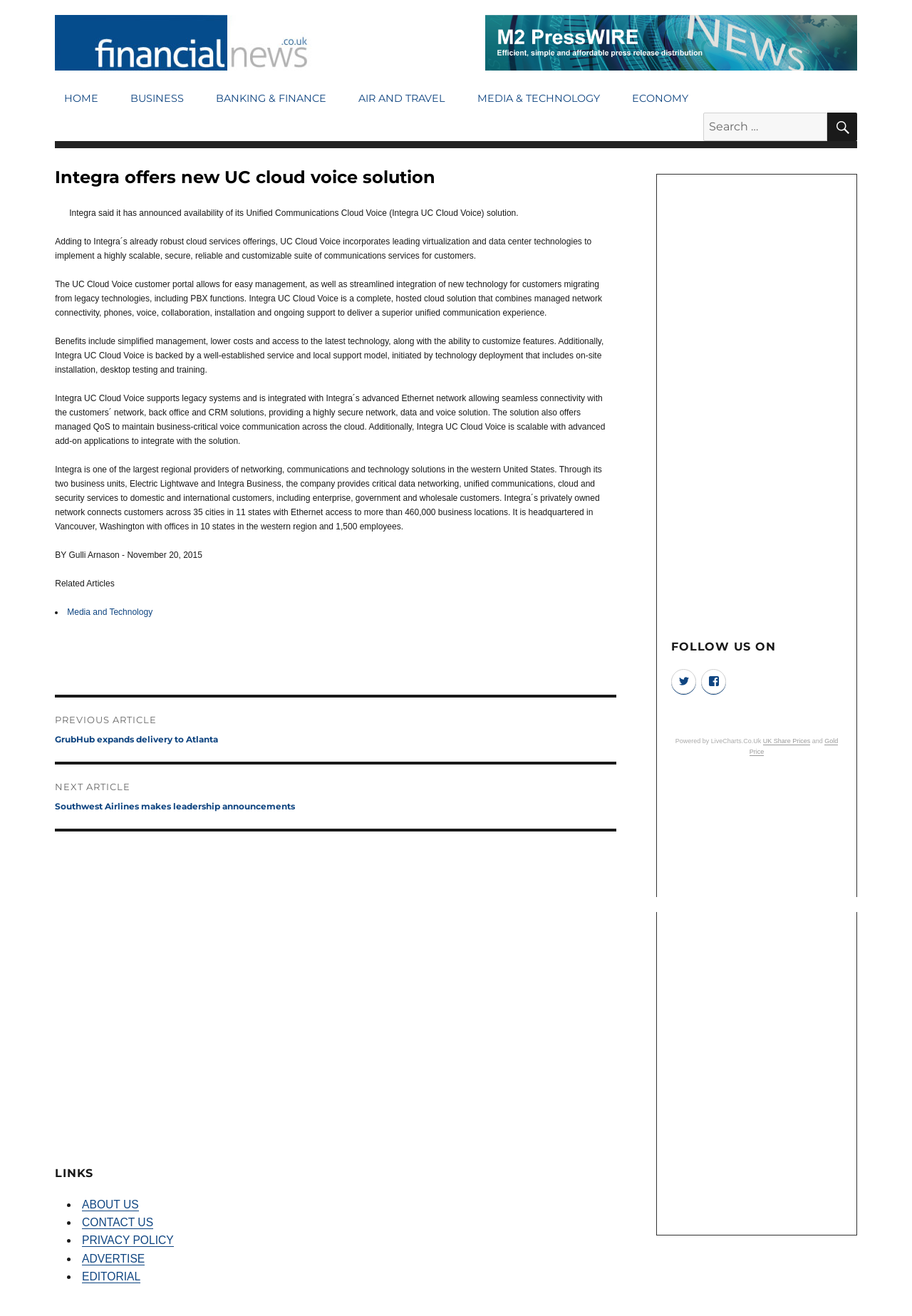Specify the bounding box coordinates of the element's area that should be clicked to execute the given instruction: "Go to HOME page". The coordinates should be four float numbers between 0 and 1, i.e., [left, top, right, bottom].

[0.06, 0.065, 0.118, 0.085]